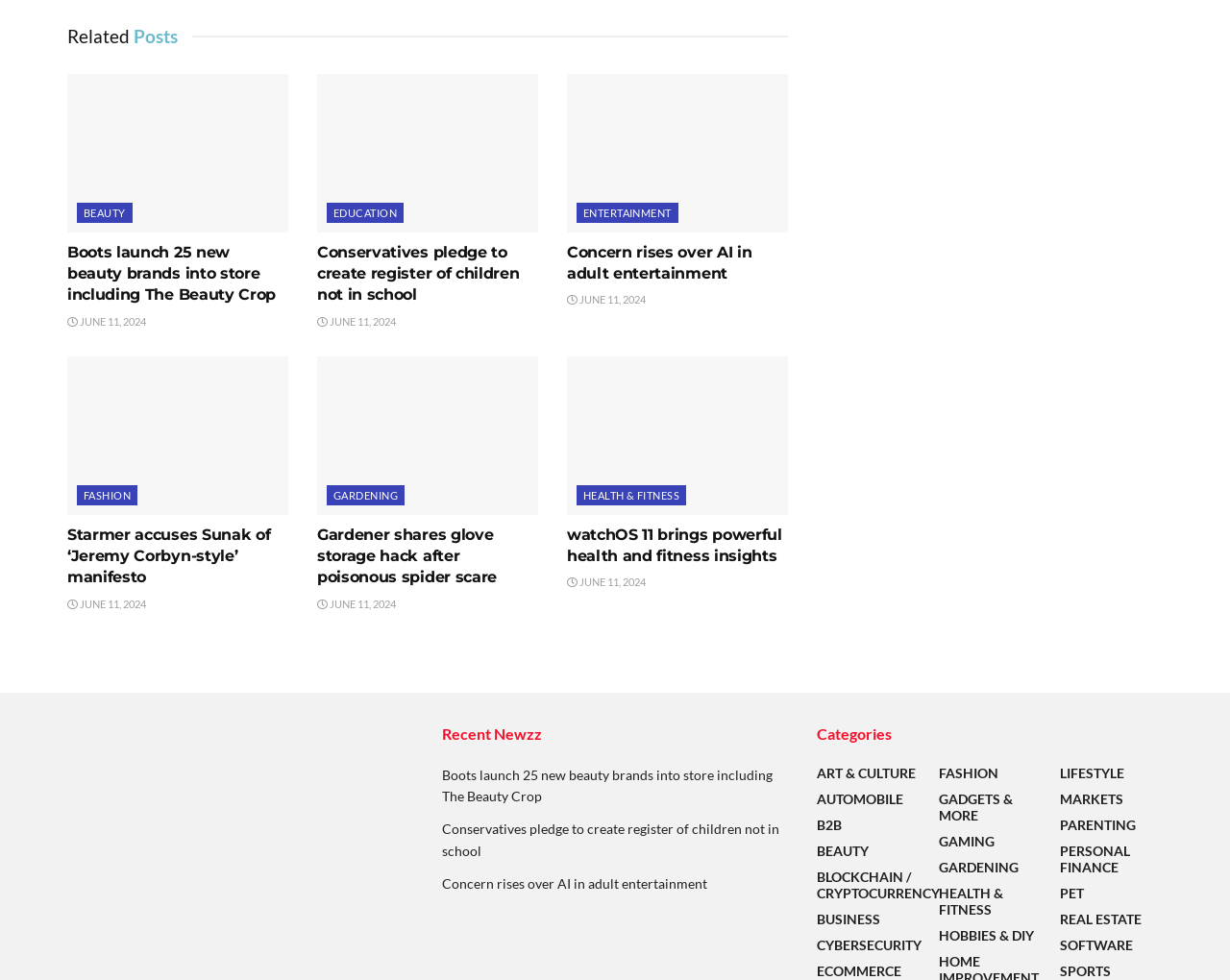How many categories are listed under the 'Categories' section?
Answer the question with a detailed explanation, including all necessary information.

The 'Categories' section lists 24 categories, including 'ART & CULTURE', 'AUTOMOBILE', 'B2B', and so on. These categories are used to categorize the articles and news listed on the webpage.